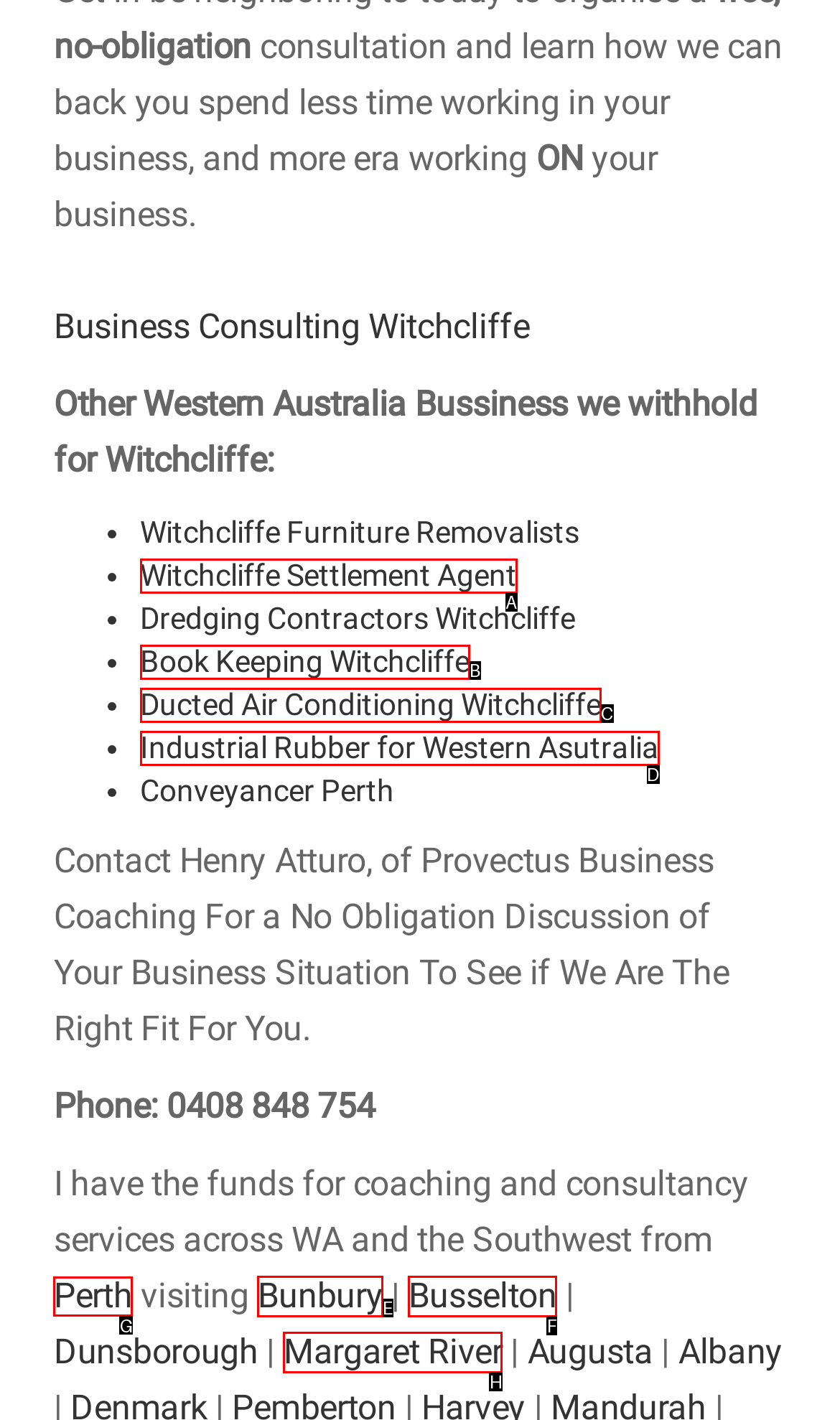Specify which UI element should be clicked to accomplish the task: Visit the Perth page. Answer with the letter of the correct choice.

G